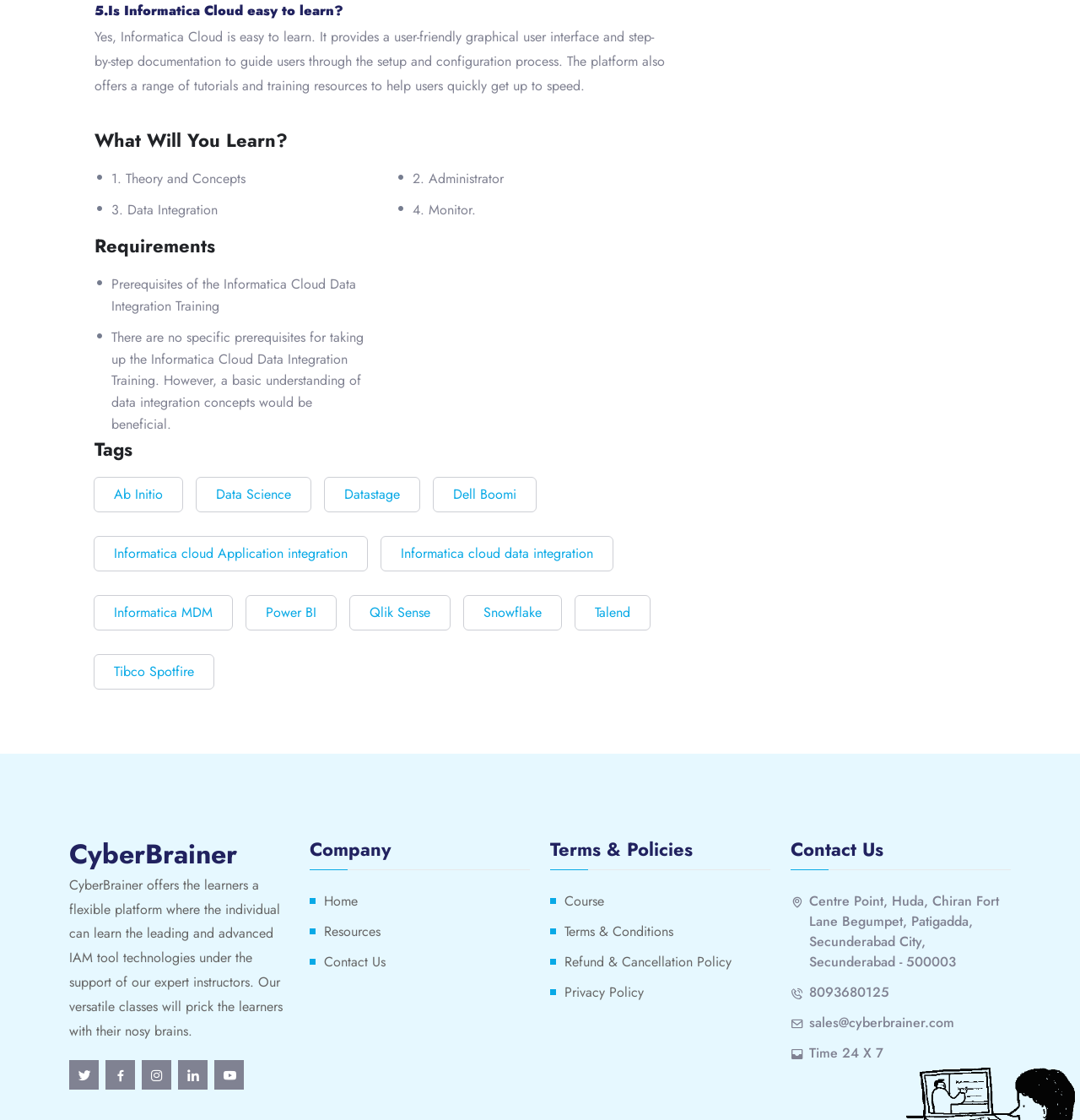Use one word or a short phrase to answer the question provided: 
What is CyberBrainer?

A learning platform